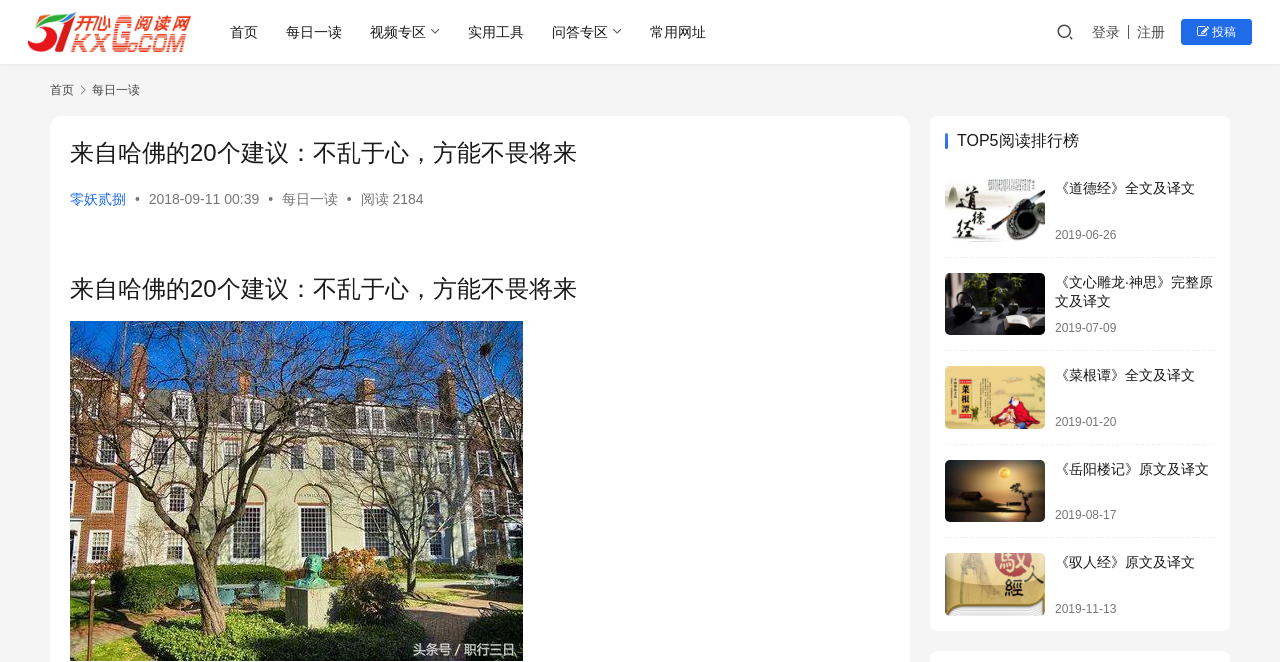Could you provide the bounding box coordinates for the portion of the screen to click to complete this instruction: "Read the article about 20 suggestions from Harvard"?

[0.055, 0.493, 0.409, 0.519]